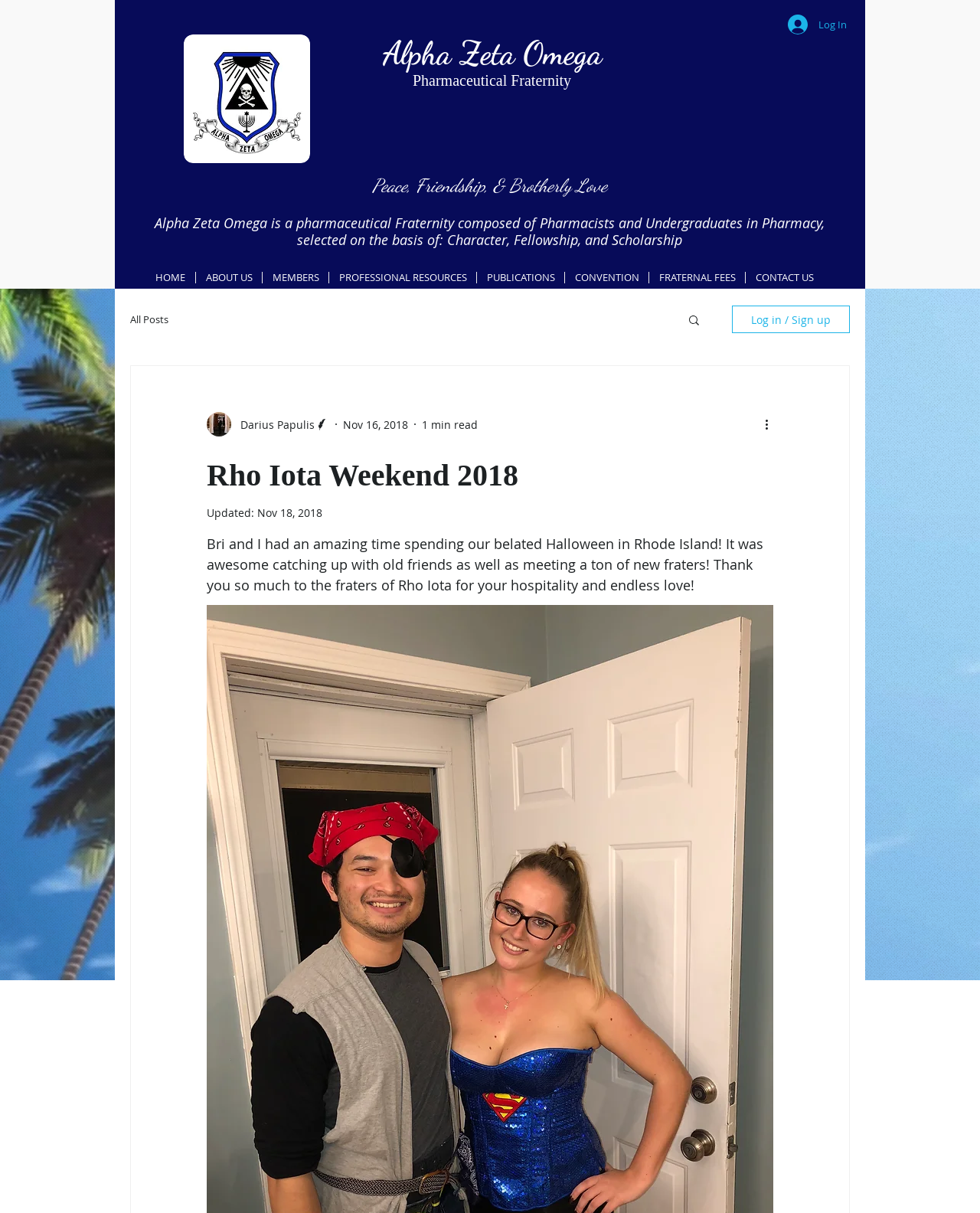Determine the bounding box coordinates of the clickable element necessary to fulfill the instruction: "View more actions". Provide the coordinates as four float numbers within the 0 to 1 range, i.e., [left, top, right, bottom].

[0.778, 0.342, 0.797, 0.357]